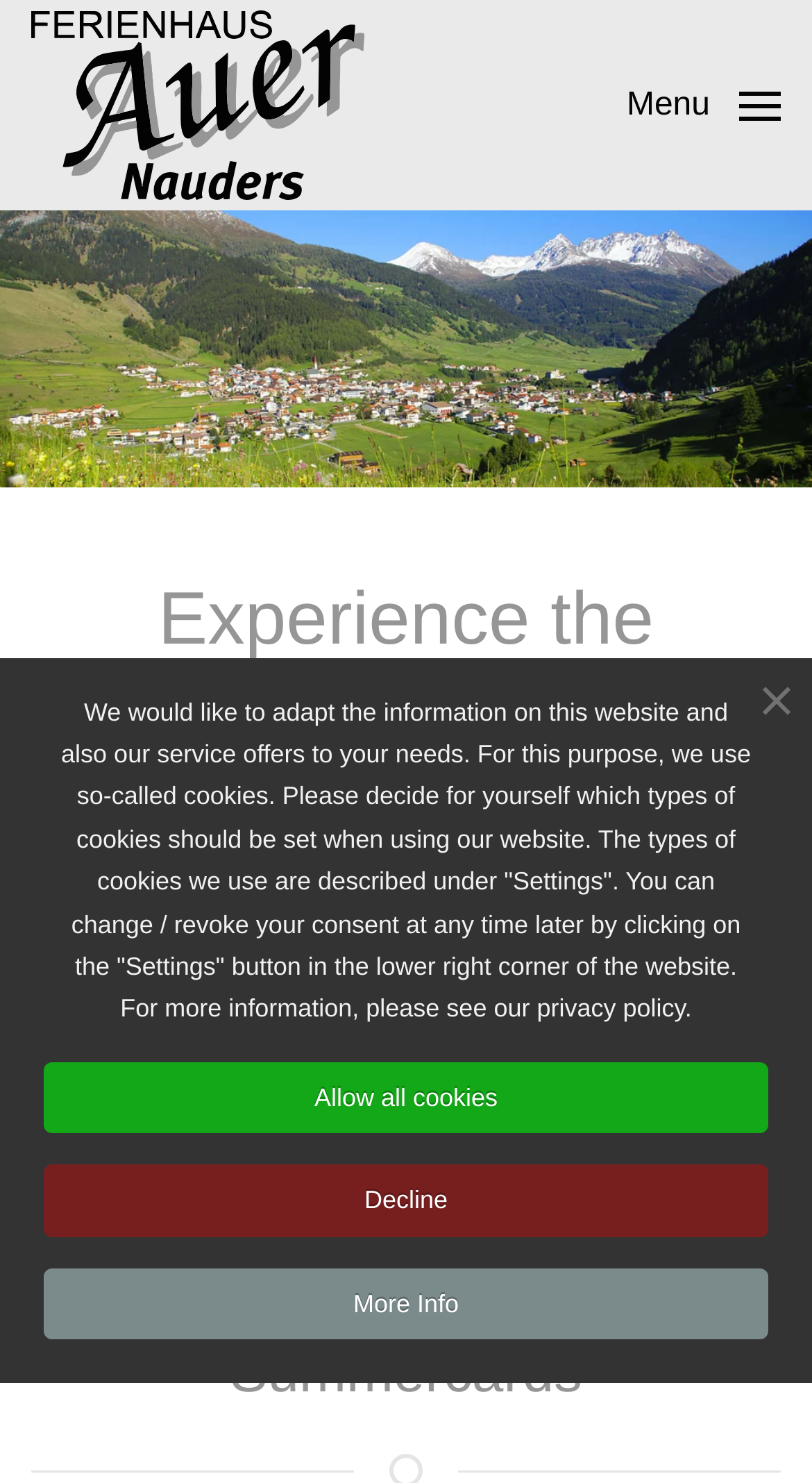Please determine the bounding box coordinates of the section I need to click to accomplish this instruction: "Click the 'INQUERIY' link".

[0.376, 0.876, 0.631, 0.919]